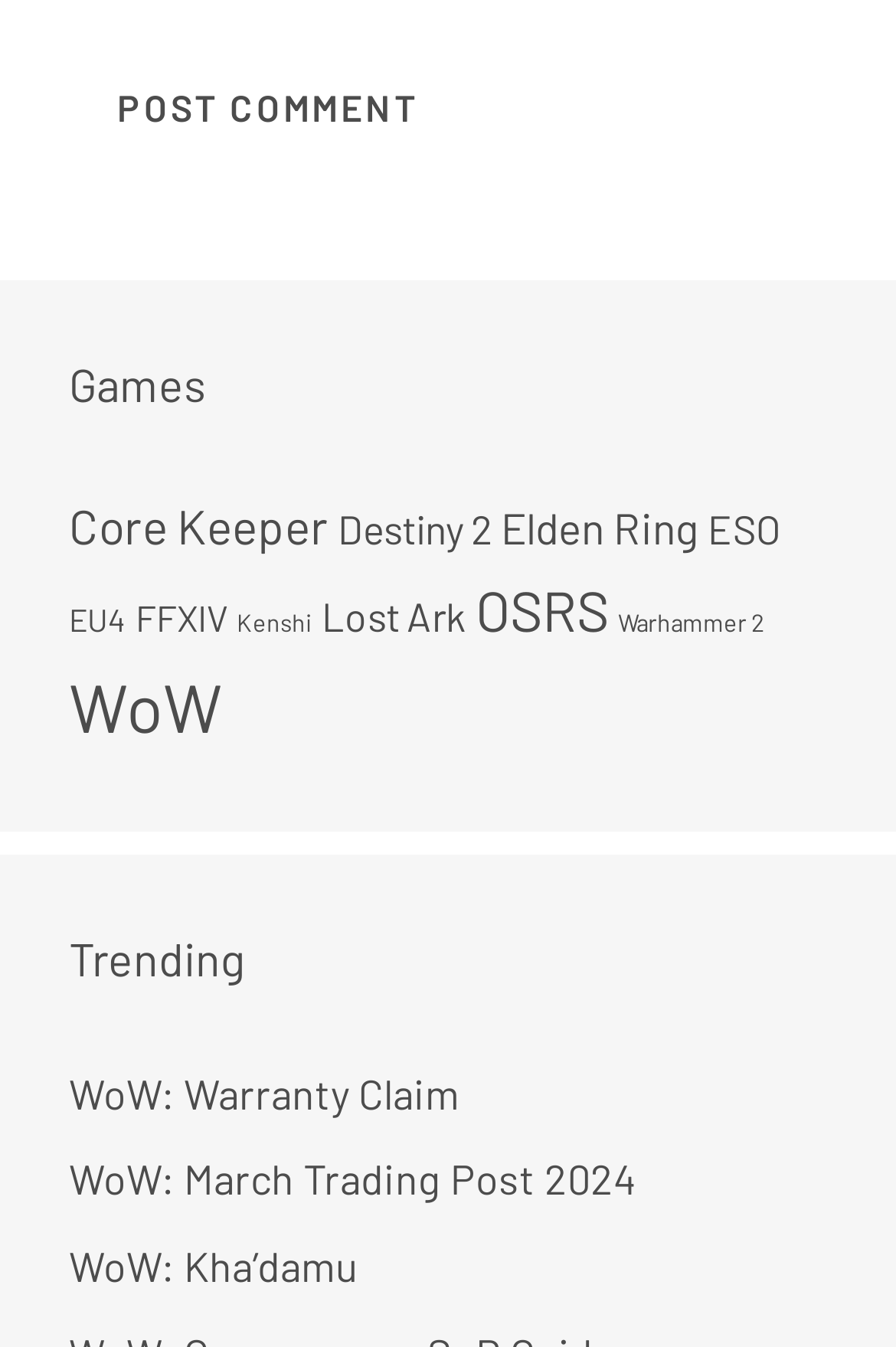Pinpoint the bounding box coordinates of the clickable element needed to complete the instruction: "Explore trending WoW content". The coordinates should be provided as four float numbers between 0 and 1: [left, top, right, bottom].

[0.077, 0.494, 0.249, 0.554]